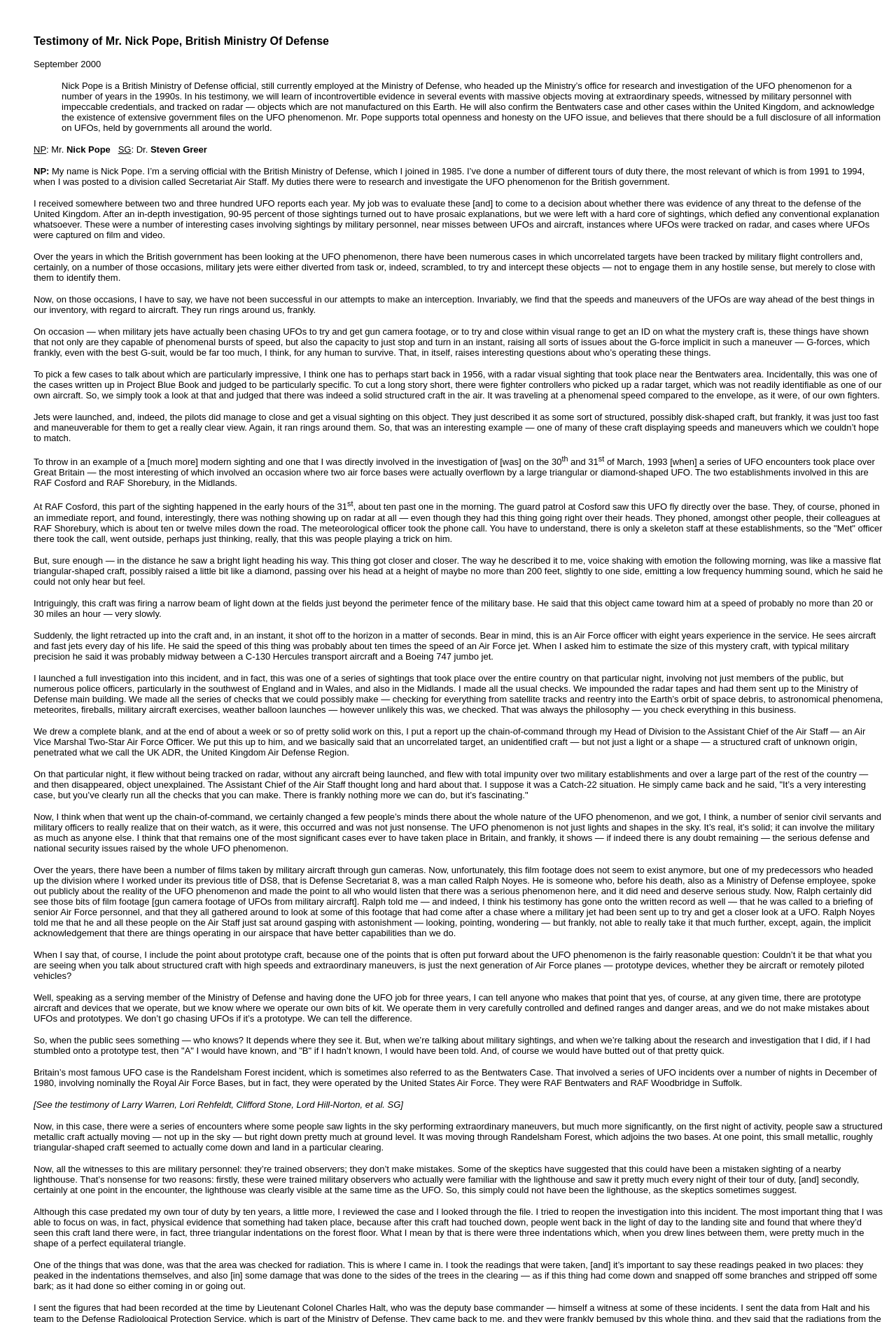What is the shape of the UFO described in the testimony?
Provide a comprehensive and detailed answer to the question.

The shape of the UFO described in the testimony is triangular or diamond-shaped, as mentioned in the text 'a massive flat triangular-shaped craft, possibly raised a little bit like a diamond' and 'a structured metallic, roughly triangular-shaped craft'.